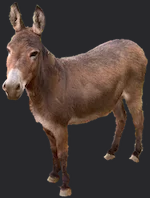Please answer the following query using a single word or phrase: 
Why do people like minidonkeys?

they bring joy and companionship